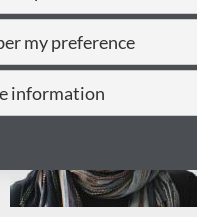Carefully examine the image and provide an in-depth answer to the question: What is the focus of Erin Gorsich's research?

According to the caption, Erin Gorsich's research encompasses the ecology and evolution of infectious diseases in animal populations, addressing critical questions related to disease dynamics, co-infection, and ecological impacts on wildlife.